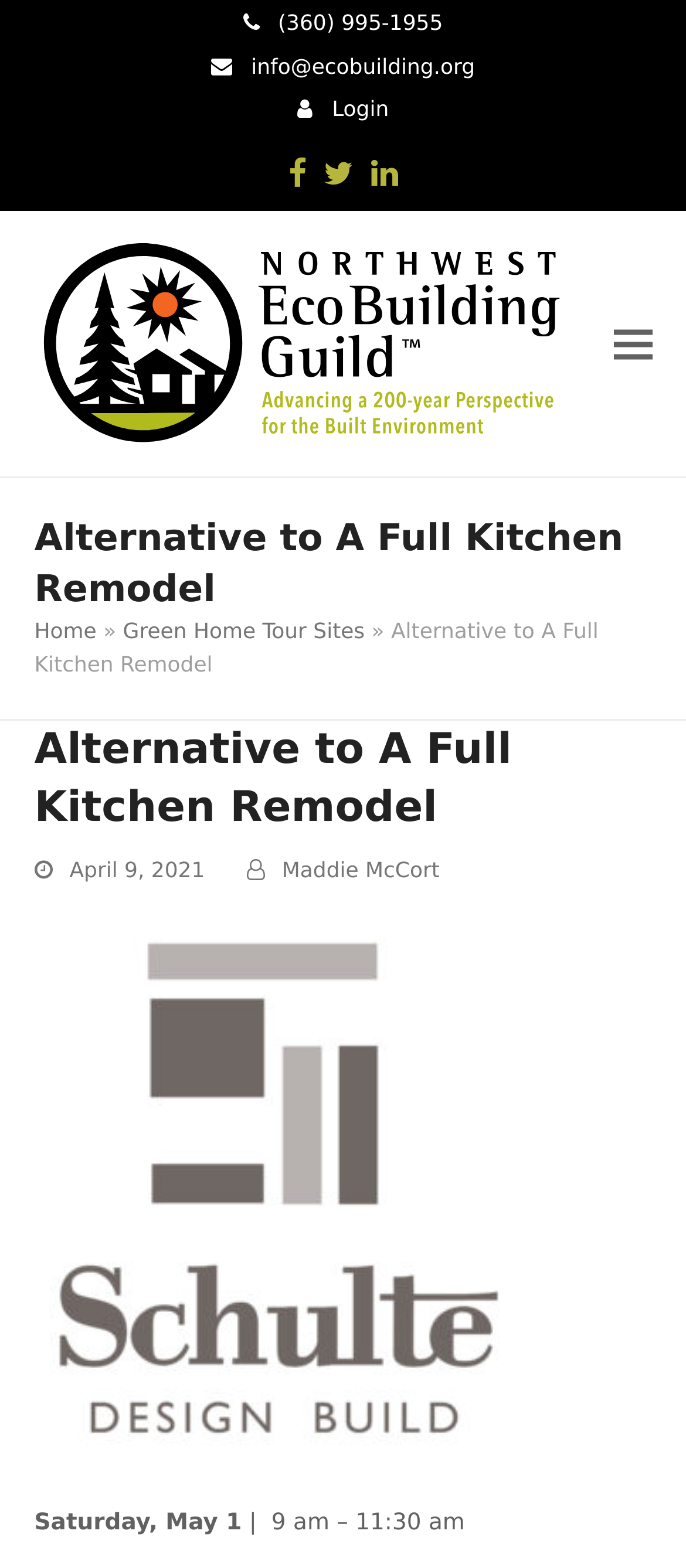Predict the bounding box of the UI element that fits this description: "Maddie McCort".

[0.411, 0.547, 0.641, 0.562]